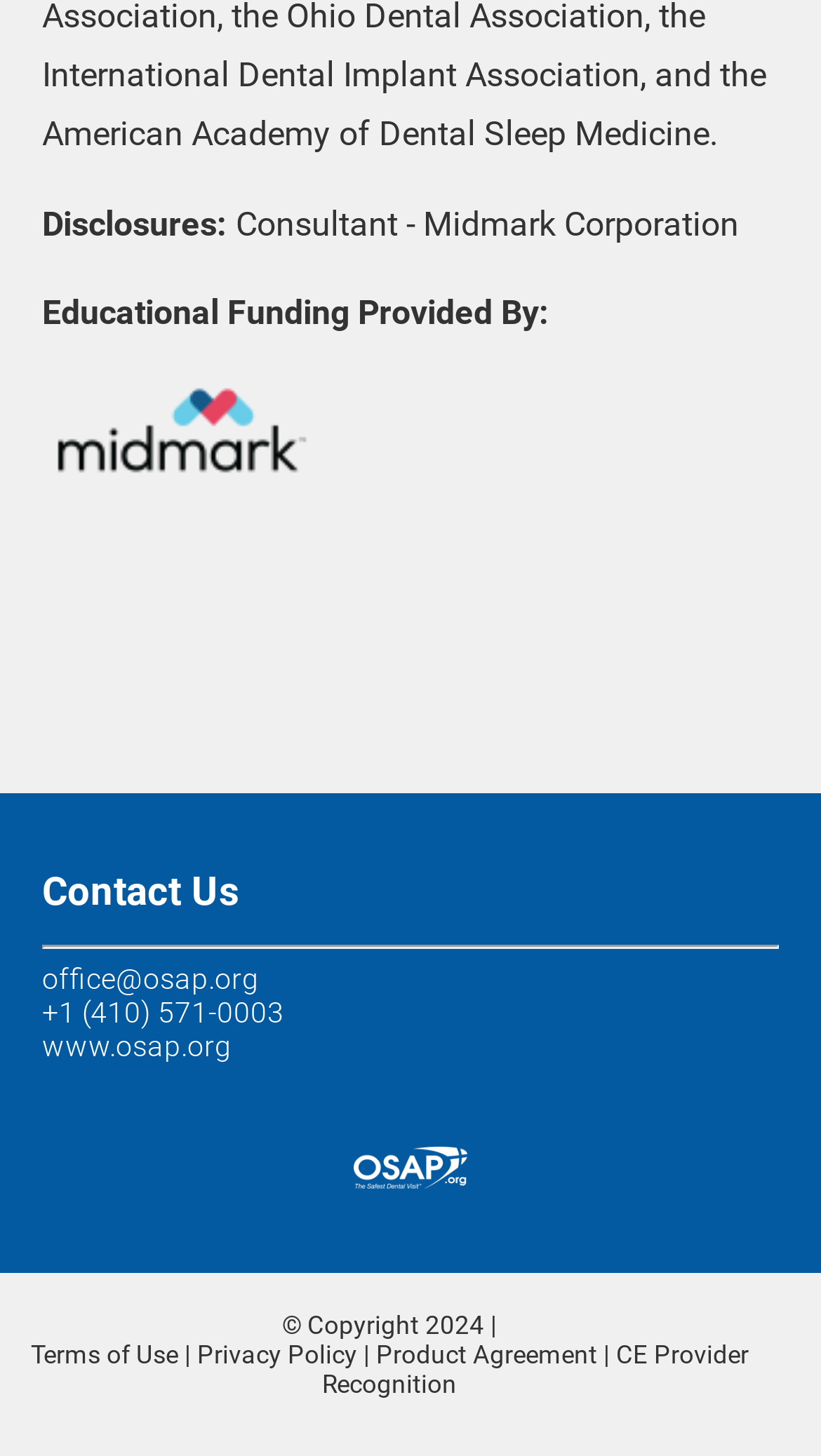What is the copyright year?
Based on the visual content, answer with a single word or a brief phrase.

2024